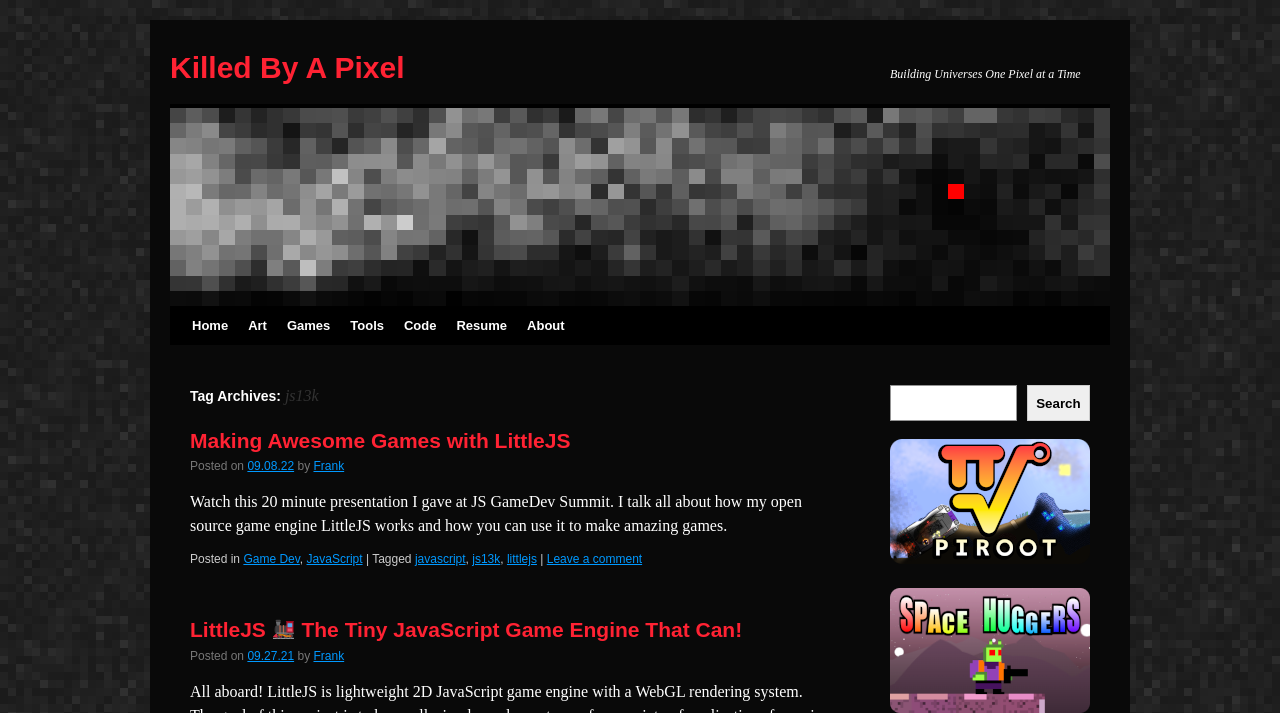Identify the bounding box coordinates of the region that needs to be clicked to carry out this instruction: "Click the 'Home' link". Provide these coordinates as four float numbers ranging from 0 to 1, i.e., [left, top, right, bottom].

[0.142, 0.431, 0.186, 0.484]